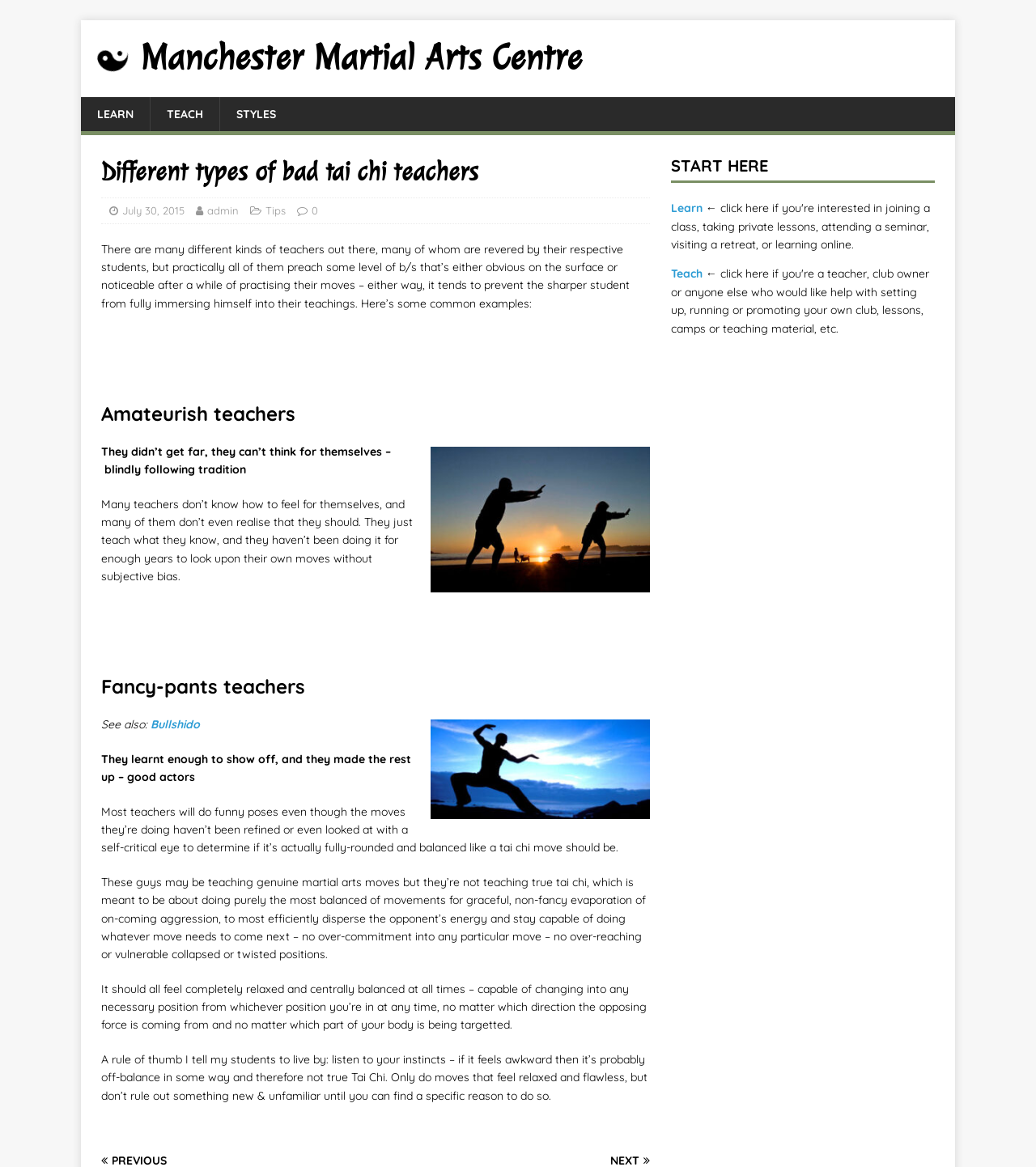Provide the bounding box coordinates for the area that should be clicked to complete the instruction: "Click on the 'TEACH' link".

[0.145, 0.083, 0.212, 0.112]